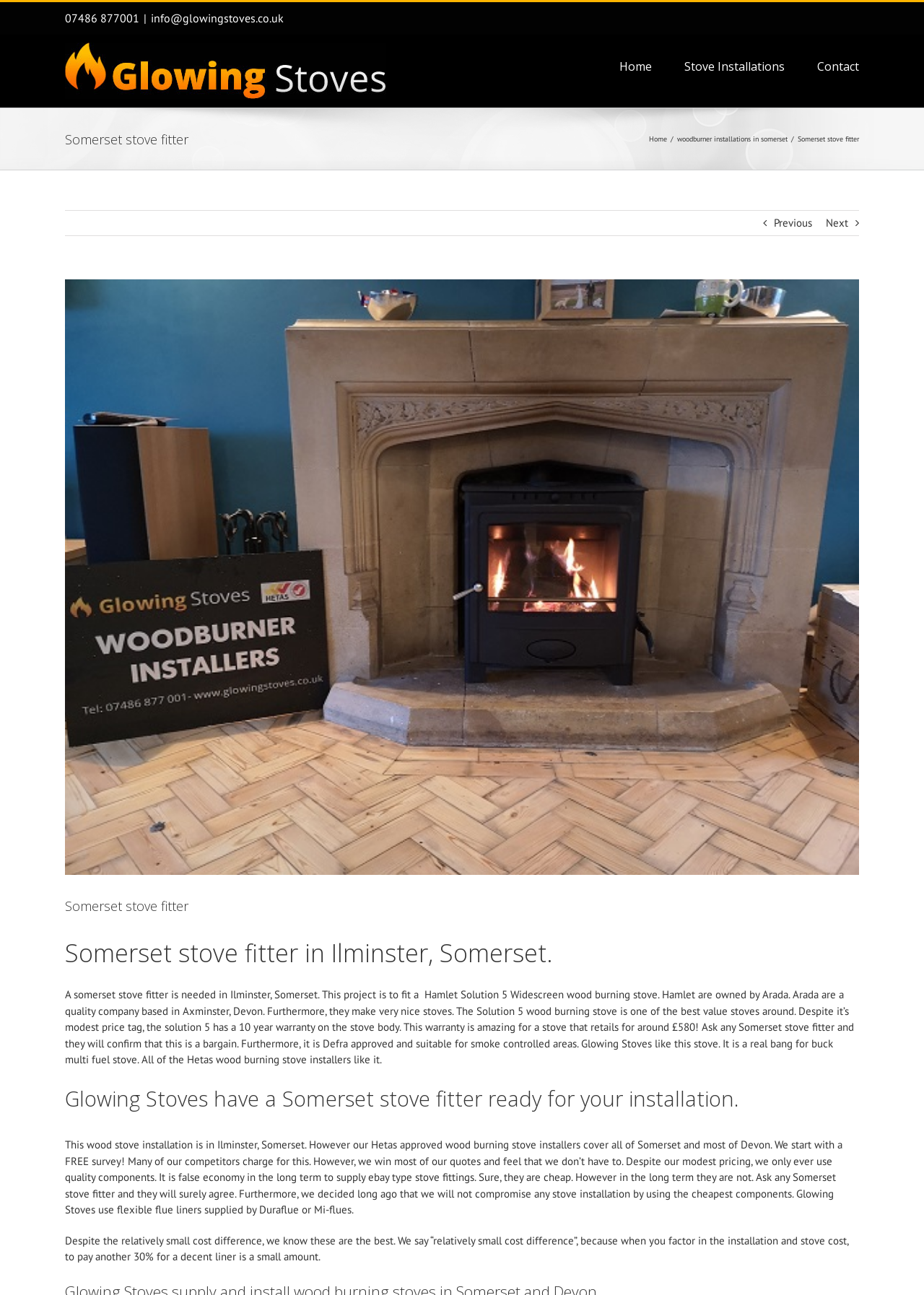Please identify the bounding box coordinates of the element's region that I should click in order to complete the following instruction: "Send an email to info@glowingstoves.co.uk". The bounding box coordinates consist of four float numbers between 0 and 1, i.e., [left, top, right, bottom].

[0.163, 0.008, 0.307, 0.02]